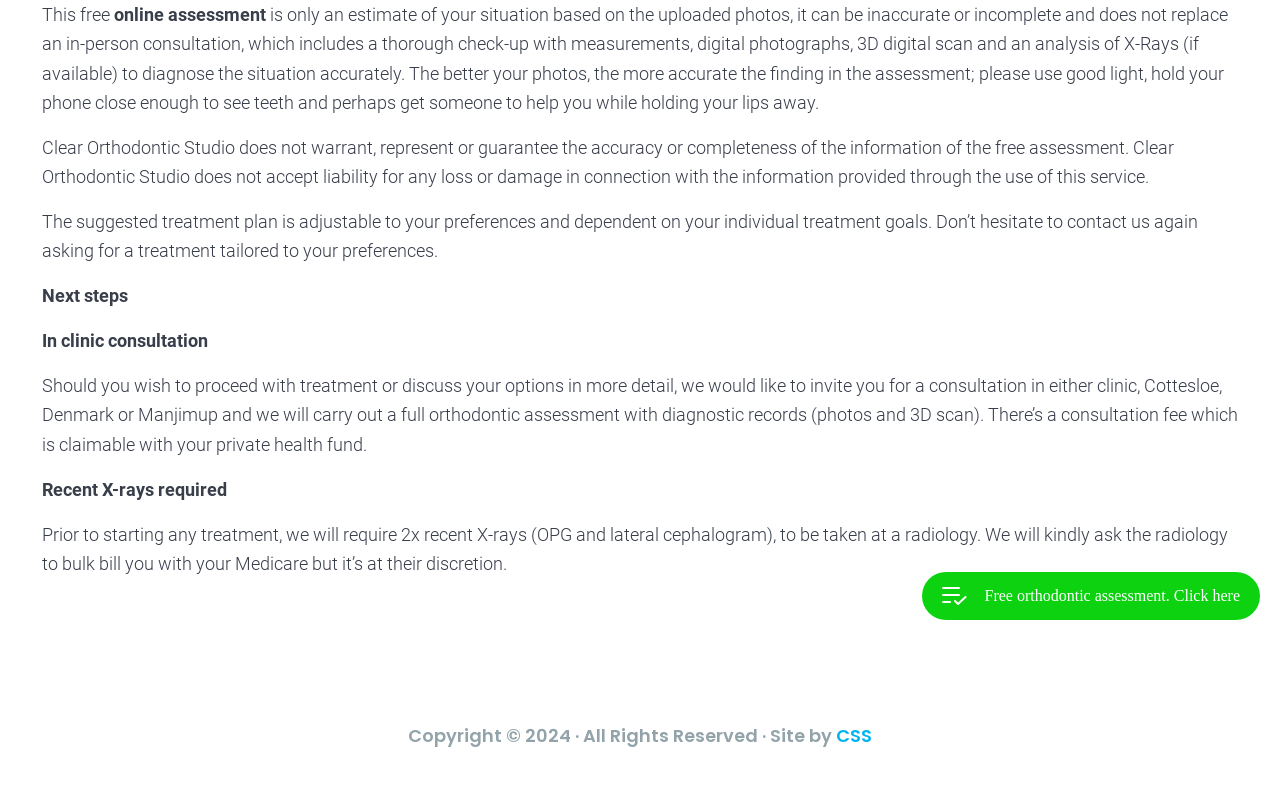Given the element description CSS, identify the bounding box coordinates for the UI element on the webpage screenshot. The format should be (top-left x, top-left y, bottom-right x, bottom-right y), with values between 0 and 1.

[0.653, 0.89, 0.681, 0.921]